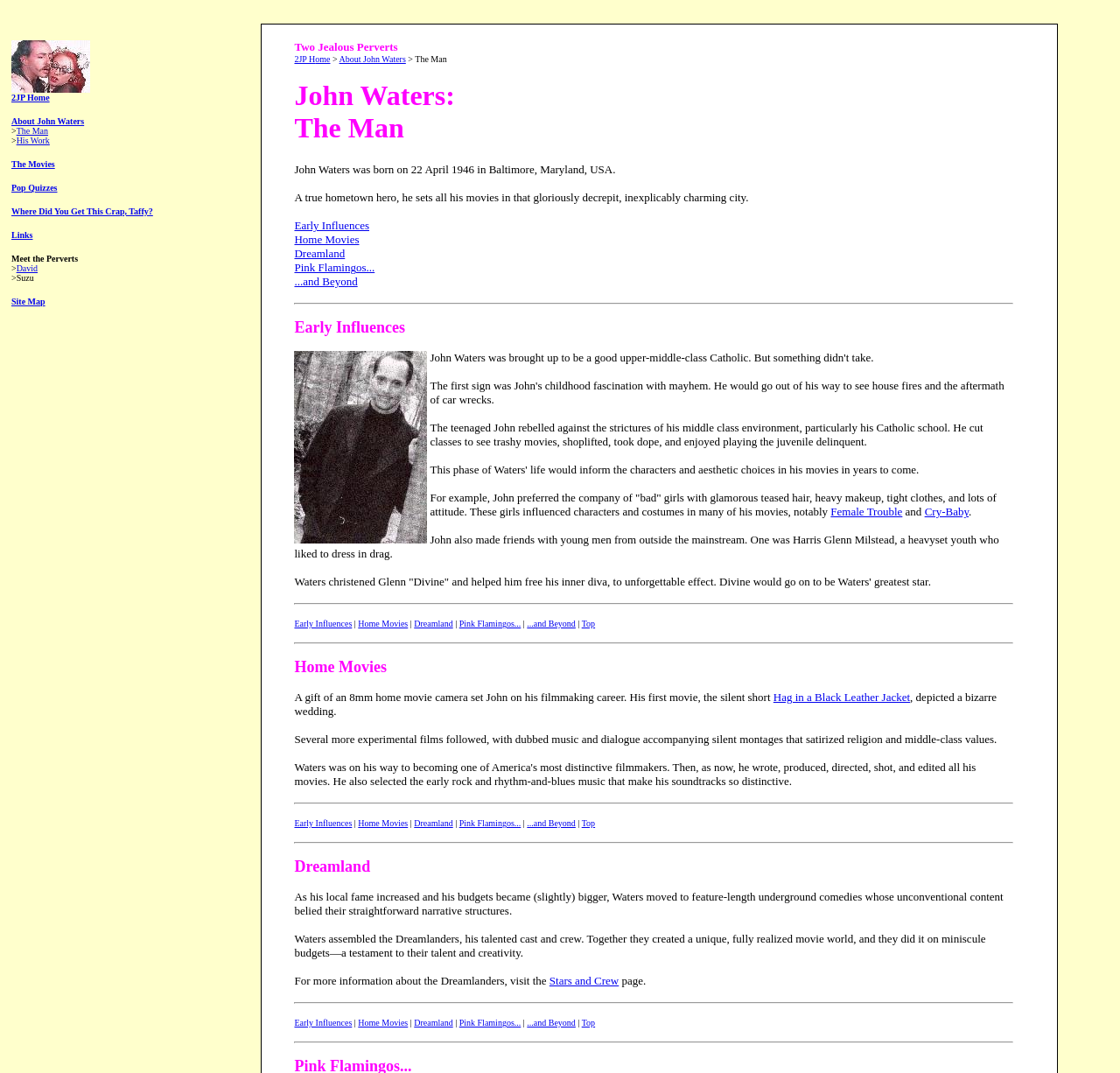Provide the text content of the webpage's main heading.

John Waters:
The Man